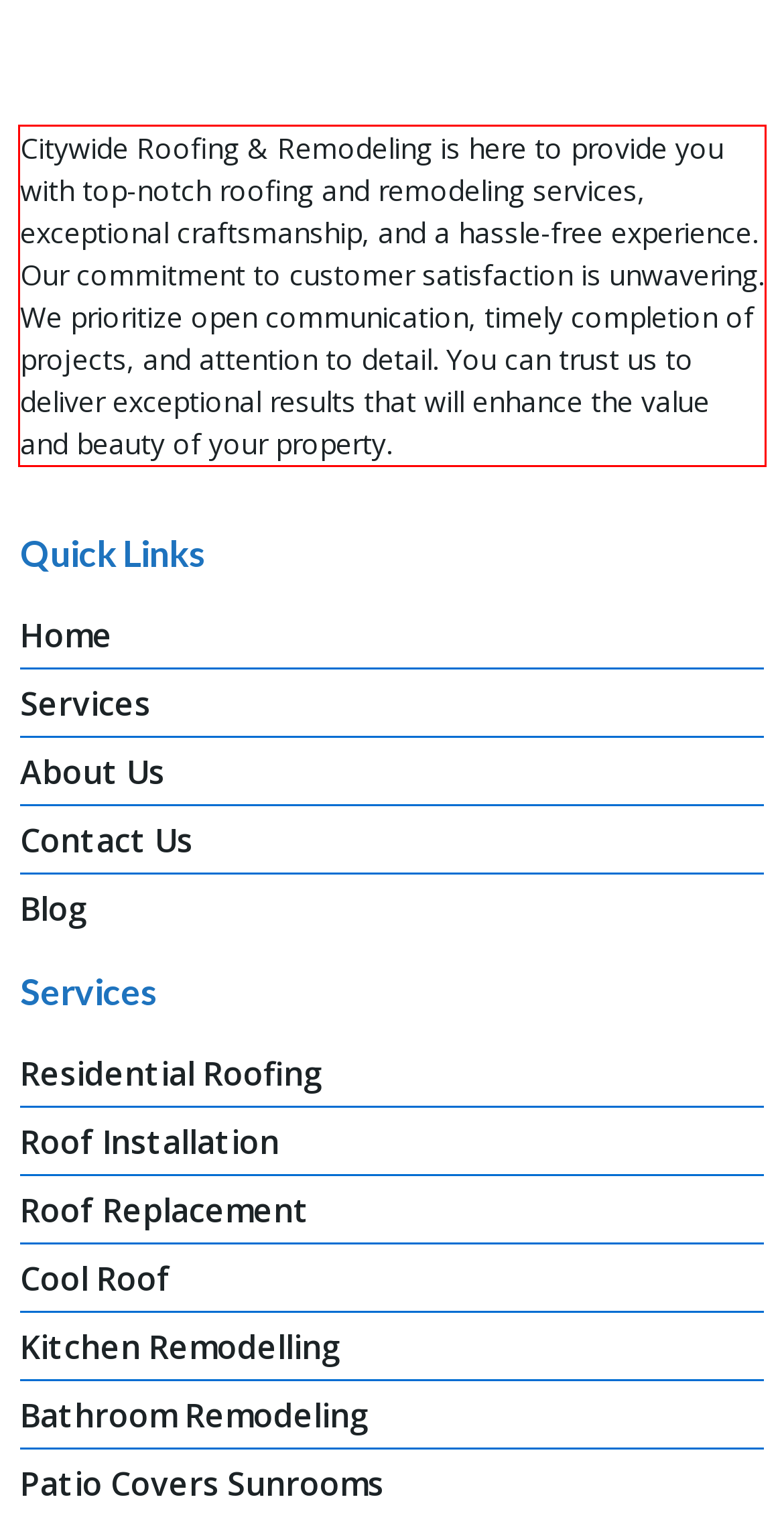You are provided with a webpage screenshot that includes a red rectangle bounding box. Extract the text content from within the bounding box using OCR.

Citywide Roofing & Remodeling is here to provide you with top-notch roofing and remodeling services, exceptional craftsmanship, and a hassle-free experience. Our commitment to customer satisfaction is unwavering. We prioritize open communication, timely completion of projects, and attention to detail. You can trust us to deliver exceptional results that will enhance the value and beauty of your property.